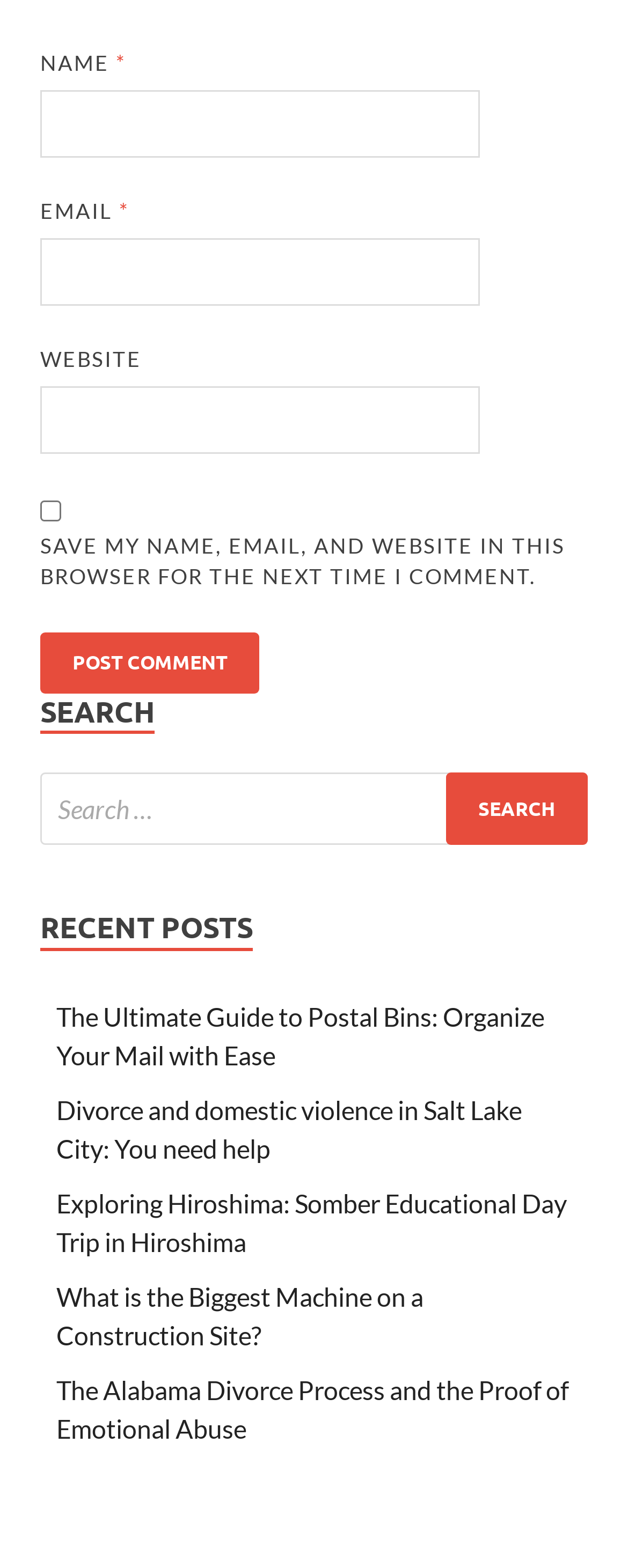What is the function of the button below the search input field?
Deliver a detailed and extensive answer to the question.

The button is located below the search input field and is labeled 'Search'. Its function is to submit the search query entered by the user.